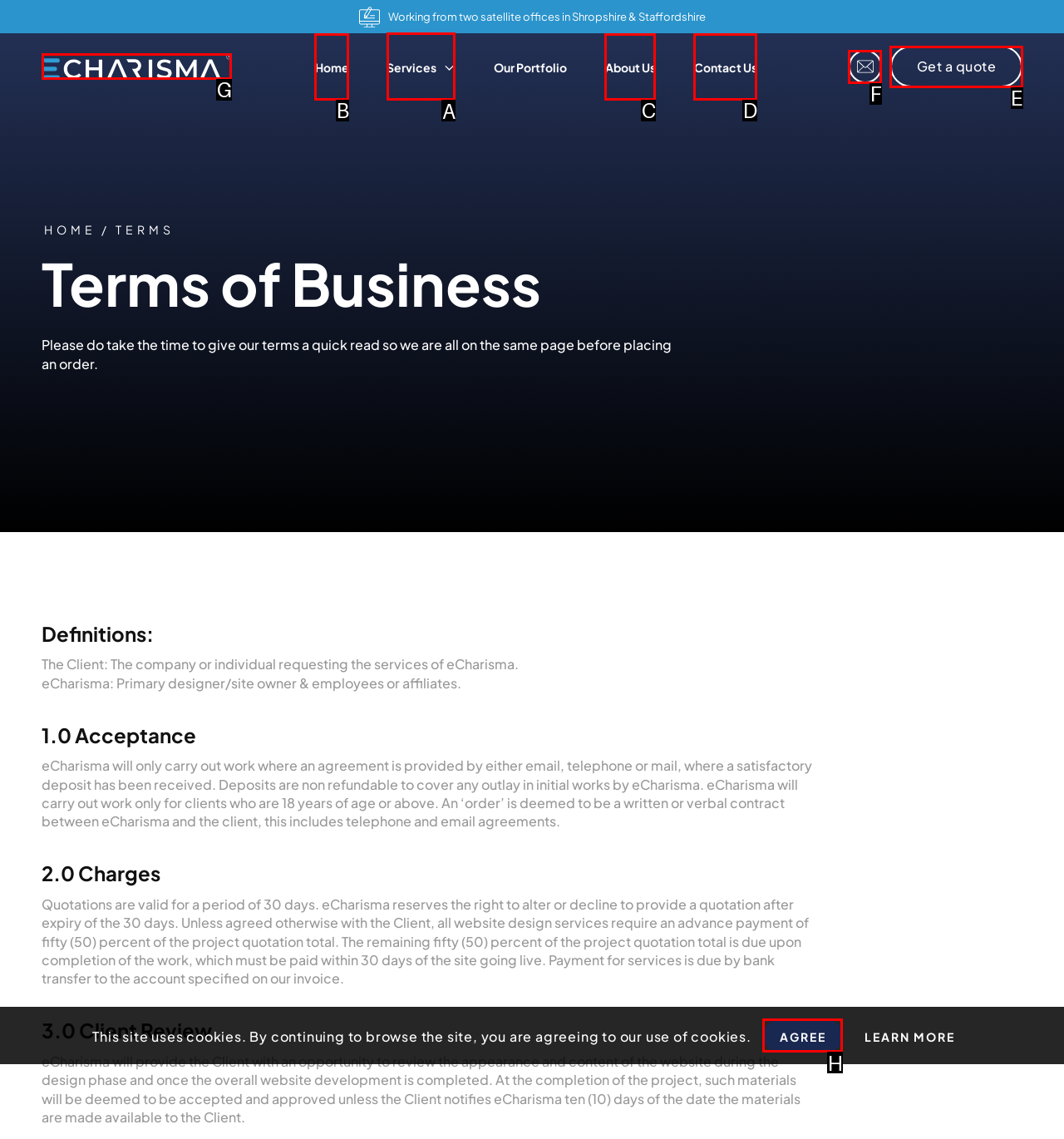Based on the task: Click the 'Services' menu item, which UI element should be clicked? Answer with the letter that corresponds to the correct option from the choices given.

A